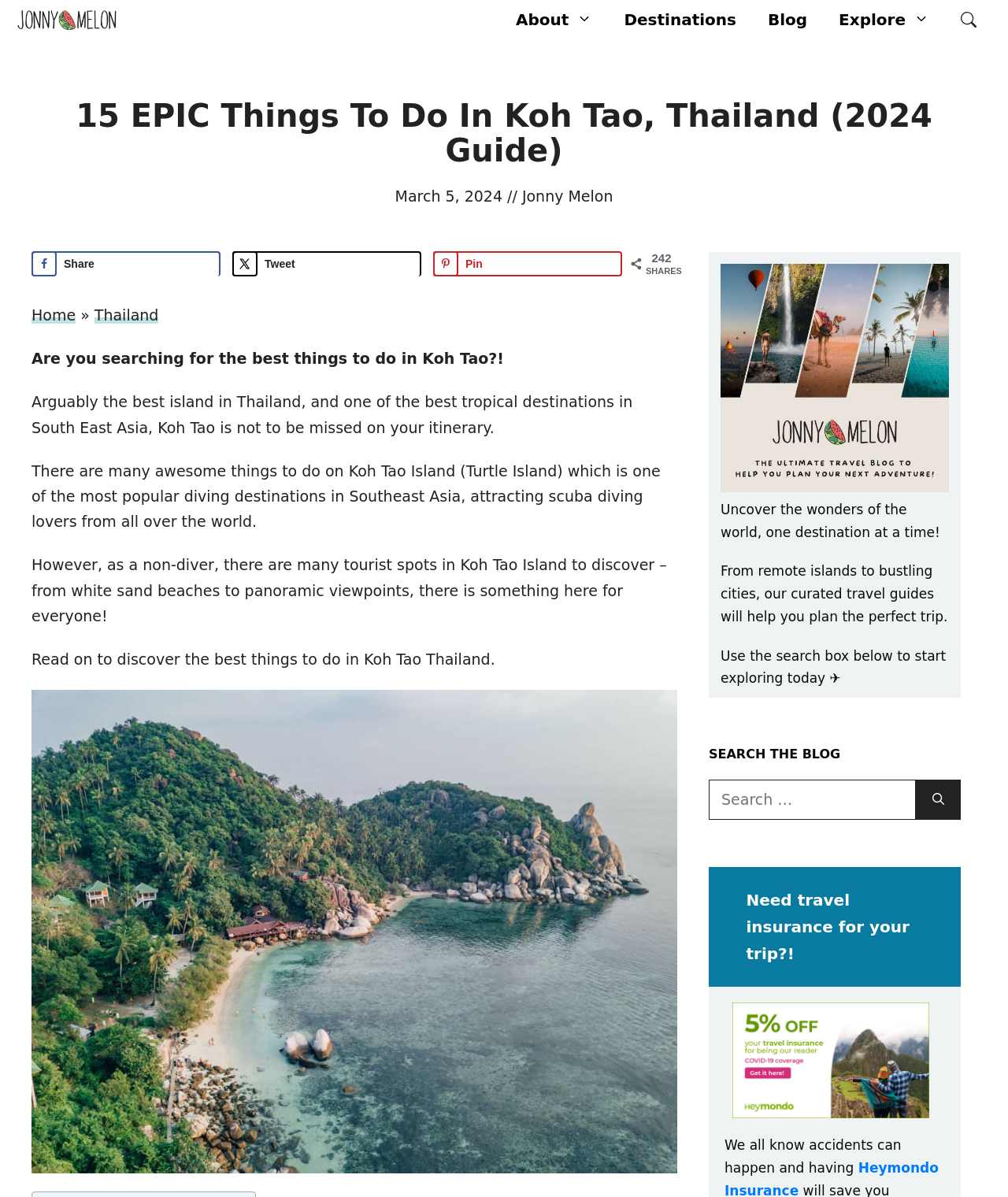Answer the question using only a single word or phrase: 
What is the name of the island being discussed?

Koh Tao